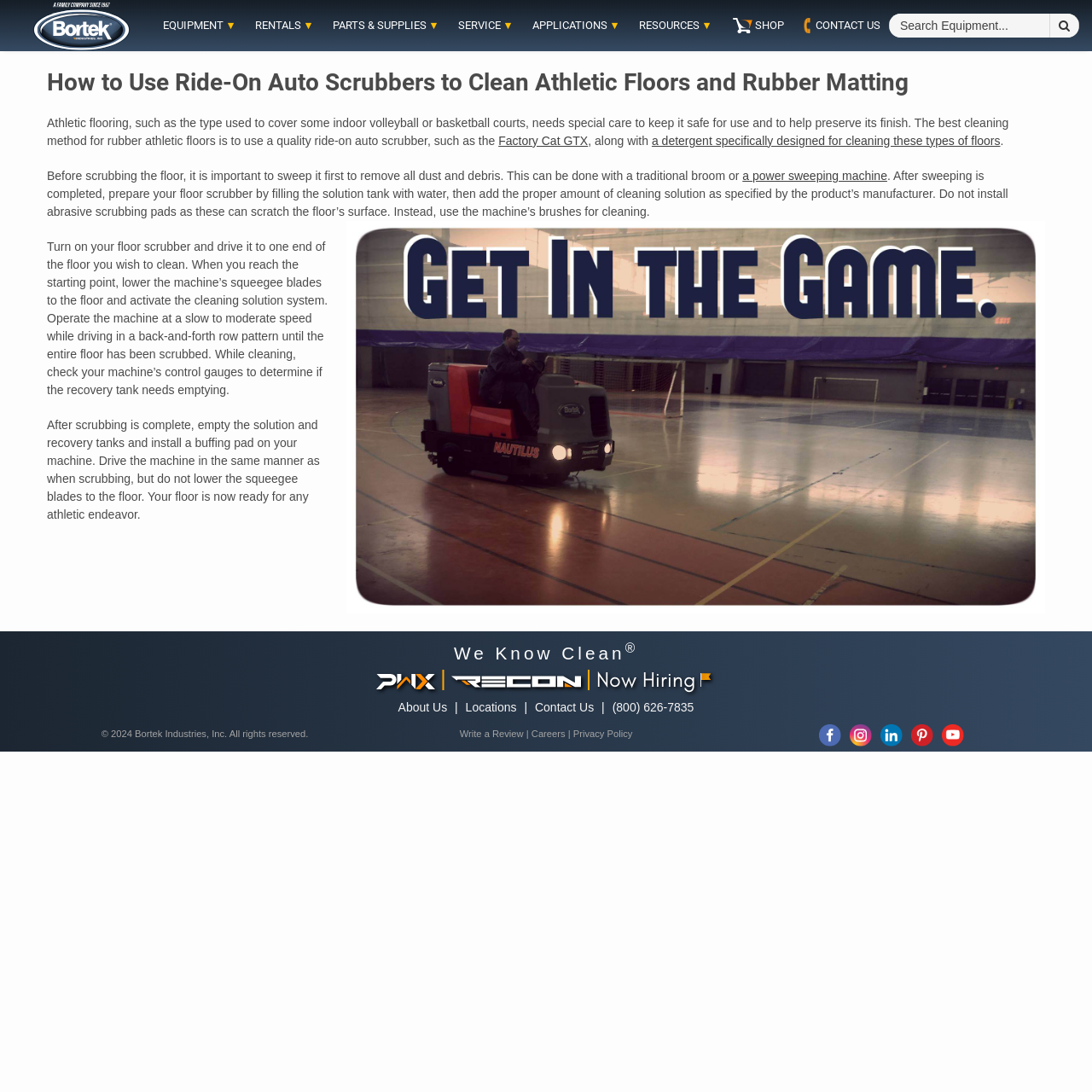Carefully examine the image and provide an in-depth answer to the question: What is the company's slogan?

The company's slogan, 'We Know Clean', is displayed at the bottom of the webpage, indicating the company's expertise and focus on cleaning solutions.